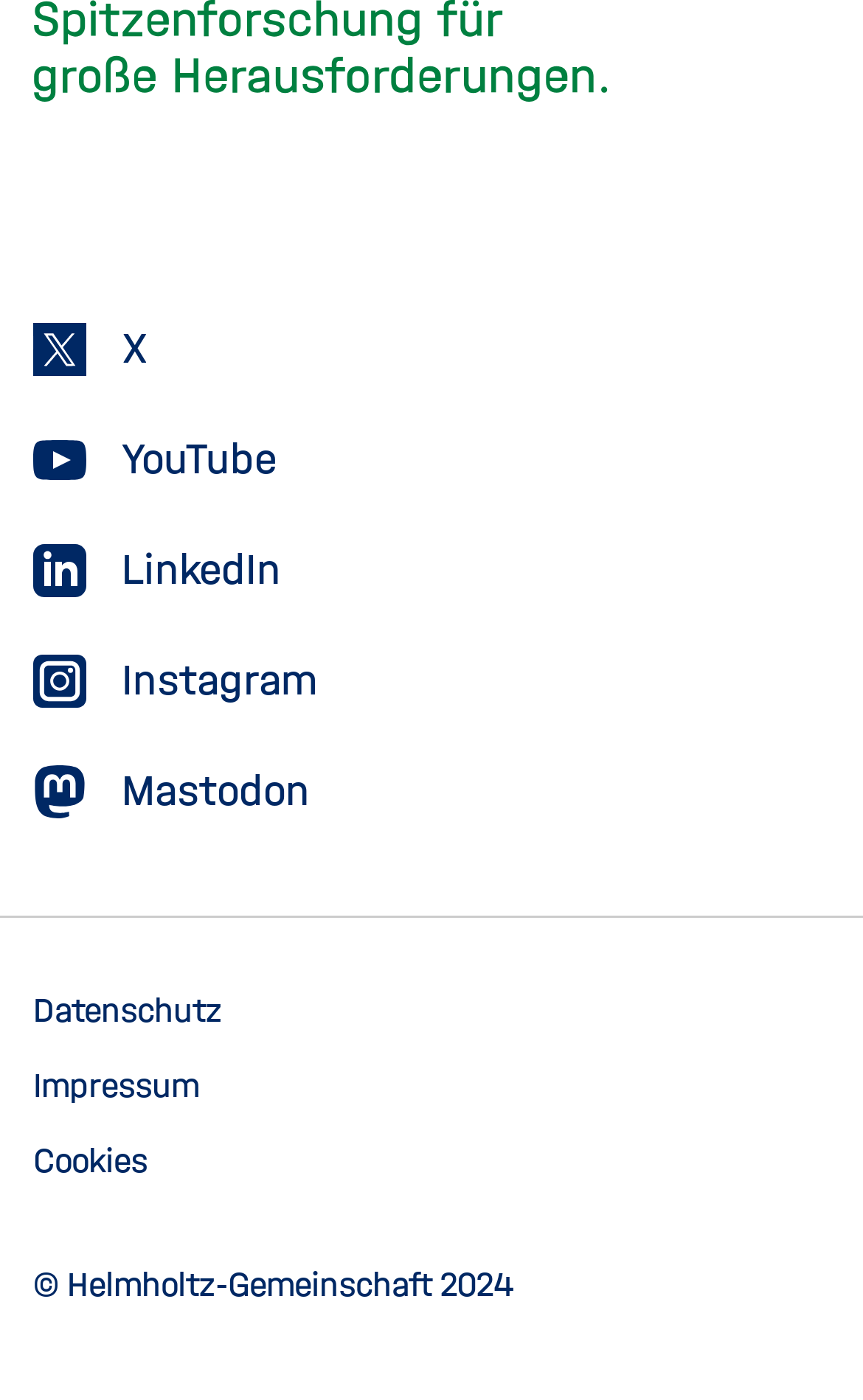Determine the bounding box coordinates of the element's region needed to click to follow the instruction: "view Impressum". Provide these coordinates as four float numbers between 0 and 1, formatted as [left, top, right, bottom].

[0.038, 0.76, 0.231, 0.79]